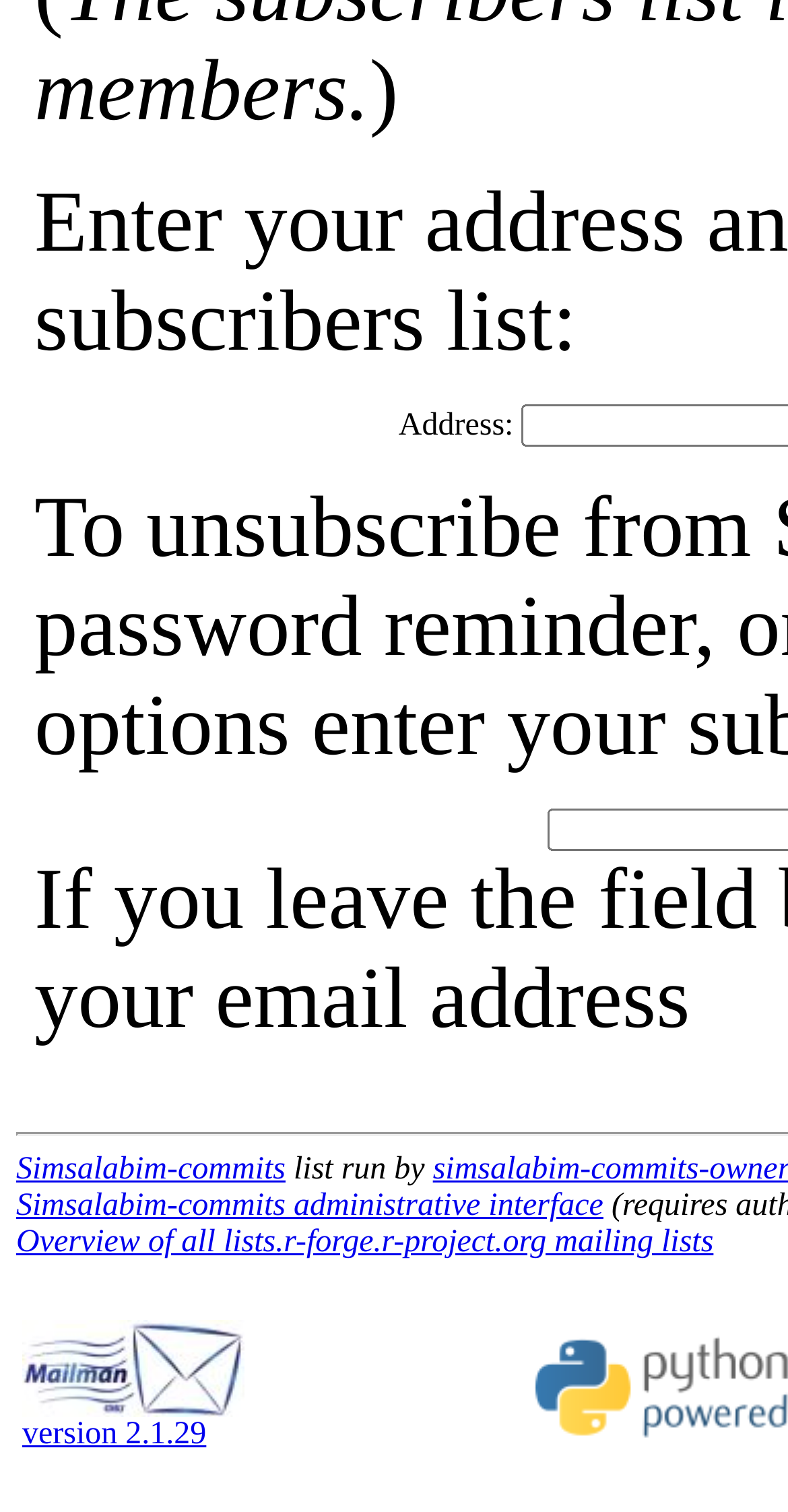Look at the image and give a detailed response to the following question: What is the image associated with Mailman?

I found the answer by looking at the image element with the description 'Delivered by Mailman' which is located at the bottom of the page, next to the text 'Delivered by Mailman version 2.1.29'.